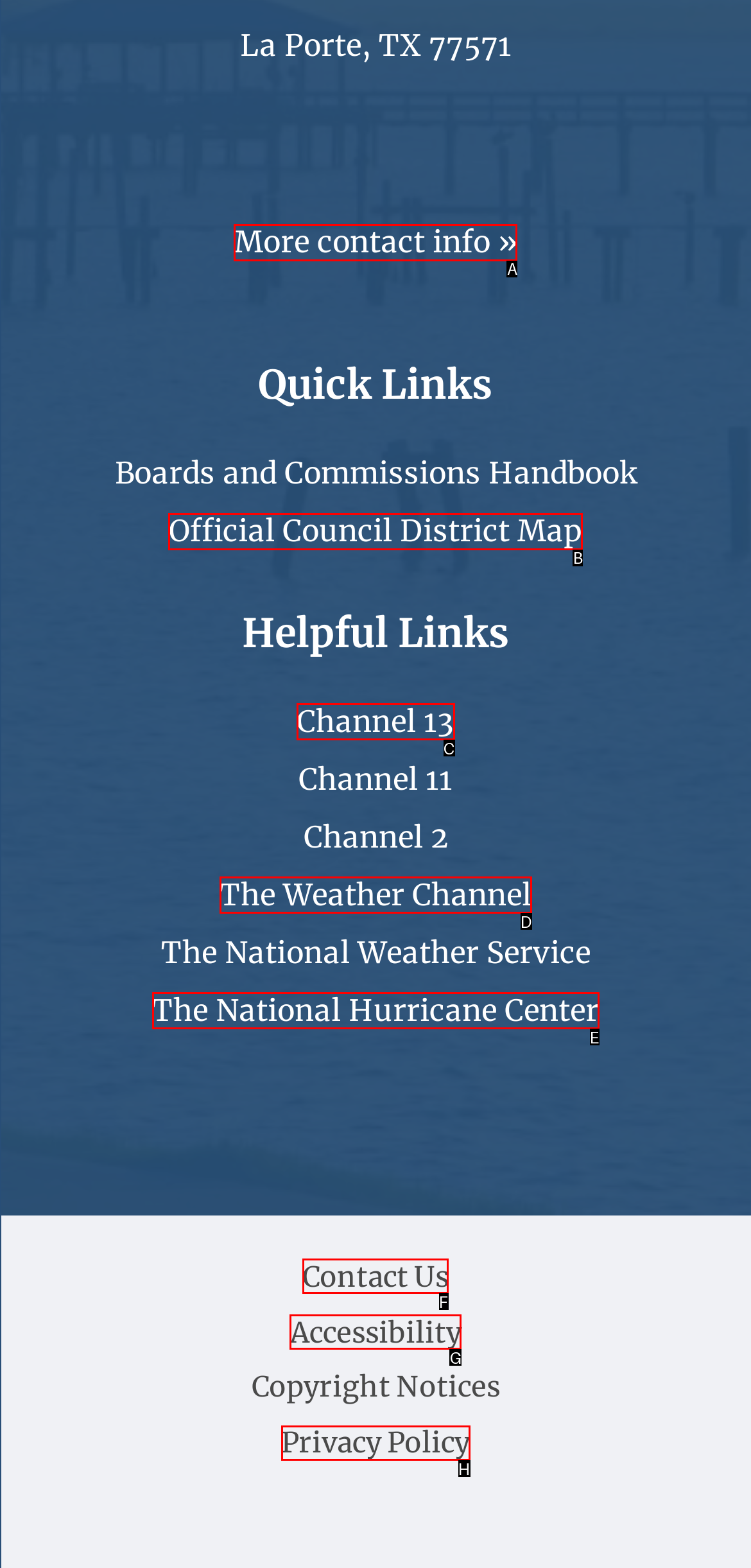Determine the letter of the UI element that you need to click to perform the task: Contact Us.
Provide your answer with the appropriate option's letter.

F